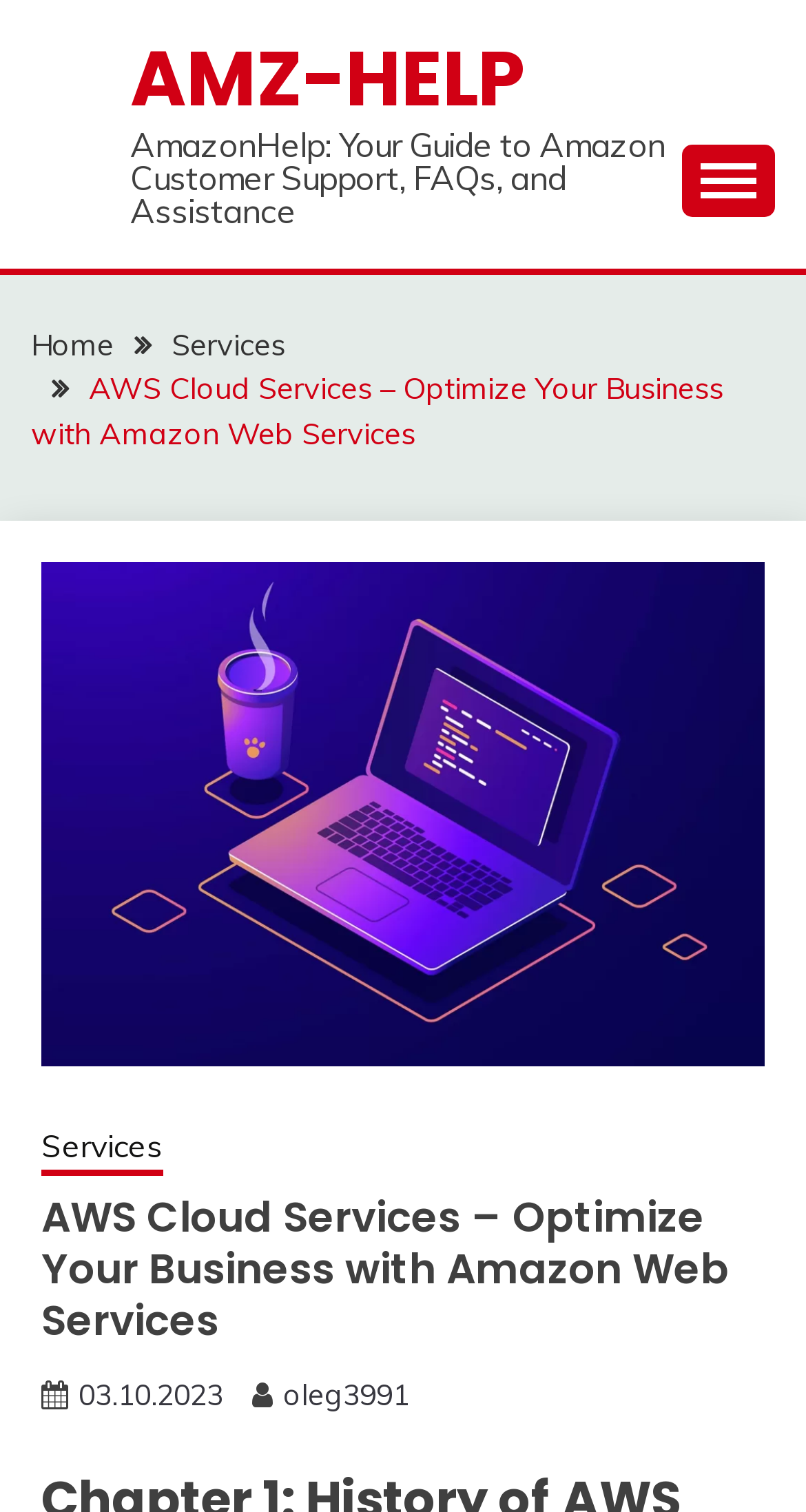Give a detailed account of the webpage, highlighting key information.

The webpage is about AWS Cloud Services and its benefits for businesses. At the top left, there is a link to "AMZ-HELP" and a static text "AmazonHelp: Your Guide to Amazon Customer Support, FAQs, and Assistance" positioned below it. 

On the top right, there is a button with no text, which controls the primary menu. Below the button, there is a navigation section with breadcrumbs, containing links to "Home", "Services", and the current page "AWS Cloud Services – Optimize Your Business with Amazon Web Services". 

Below the breadcrumbs, there is a figure taking up most of the width of the page. Above the figure, there is a link to "Services". The main heading "AWS Cloud Services – Optimize Your Business with Amazon Web Services" is positioned below the figure. 

At the bottom of the page, there are three links: one to "03.10.2023" with a time element, another to "oleg3991", and a third link with a icon represented by "\uf176" at the bottom right corner.